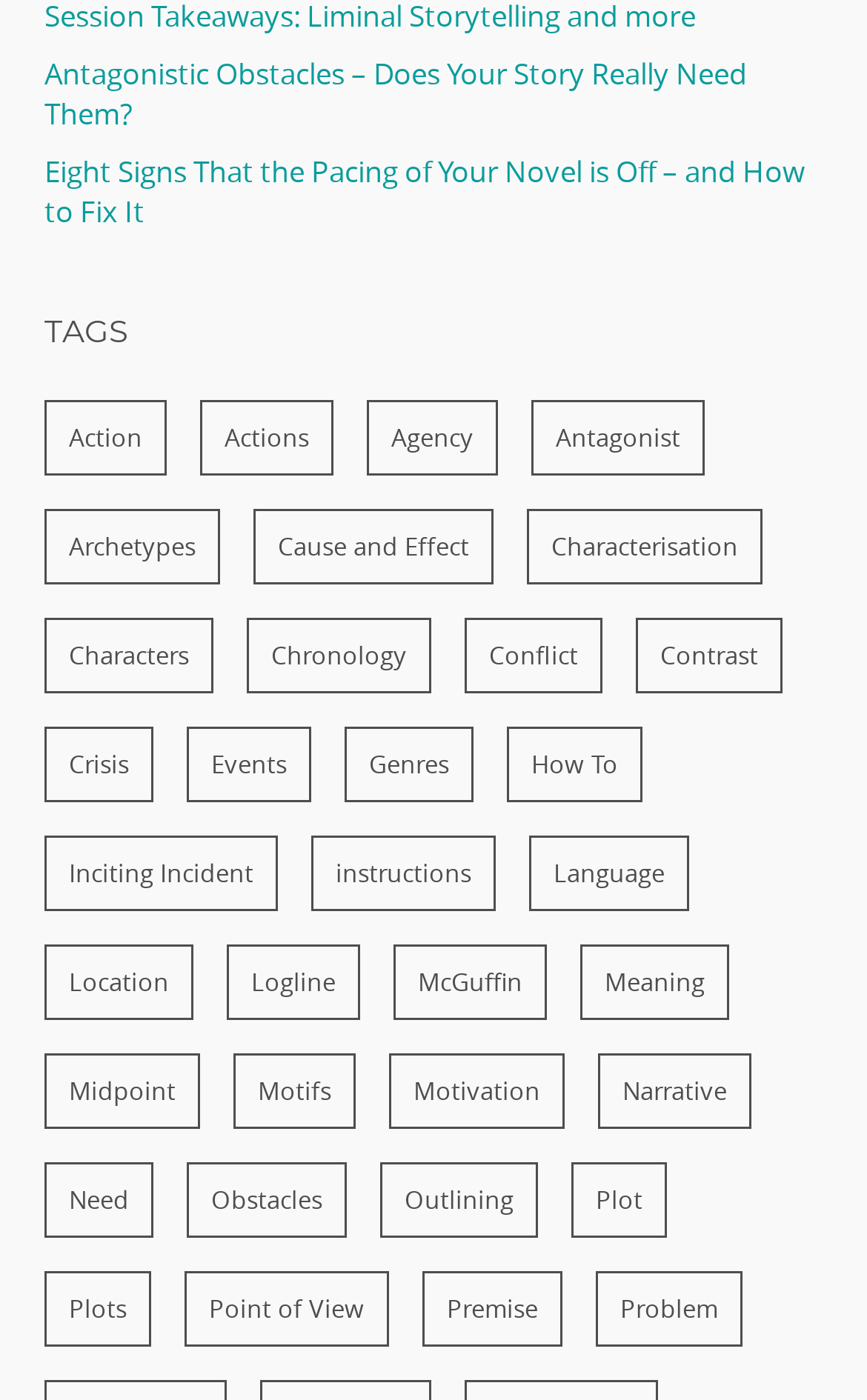Please identify the bounding box coordinates of where to click in order to follow the instruction: "Browse the 'Plot' category".

[0.659, 0.83, 0.769, 0.884]